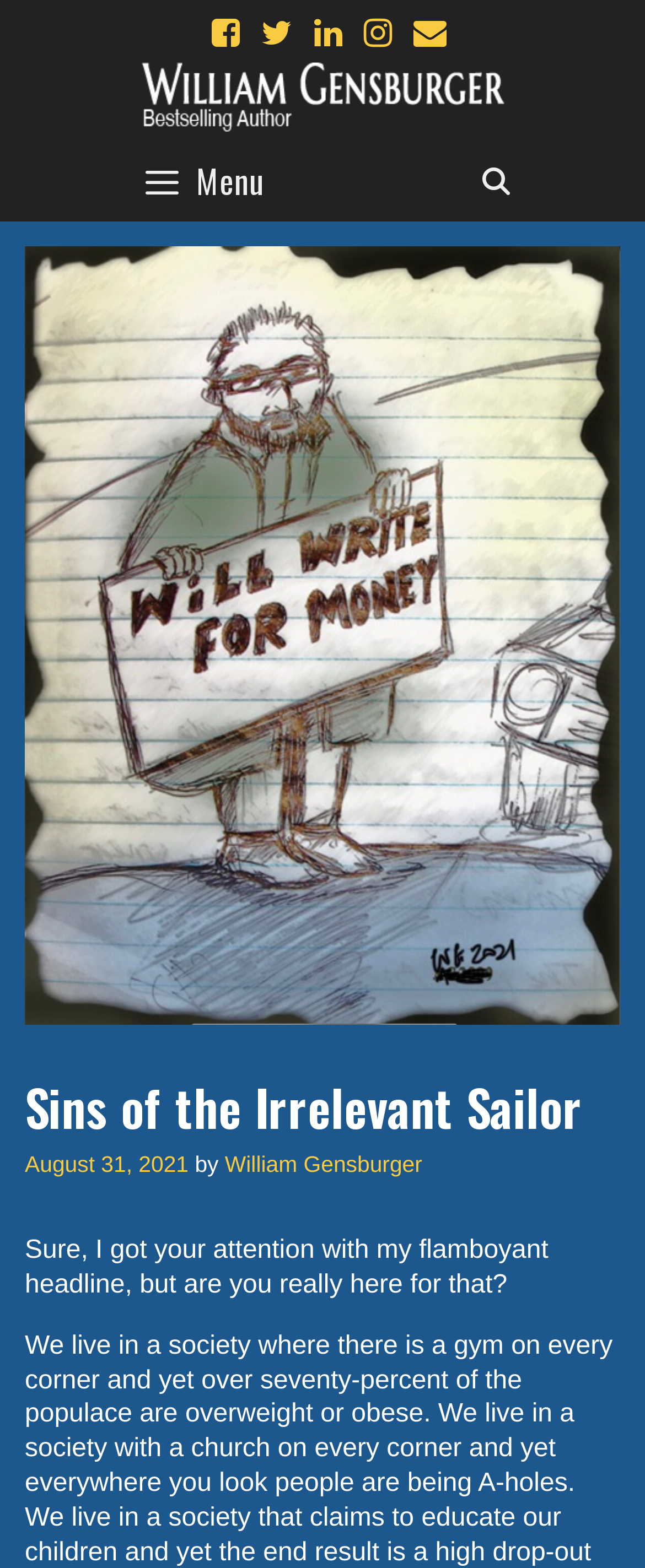Determine the bounding box coordinates of the UI element described by: "William Gensburger".

[0.349, 0.735, 0.655, 0.75]